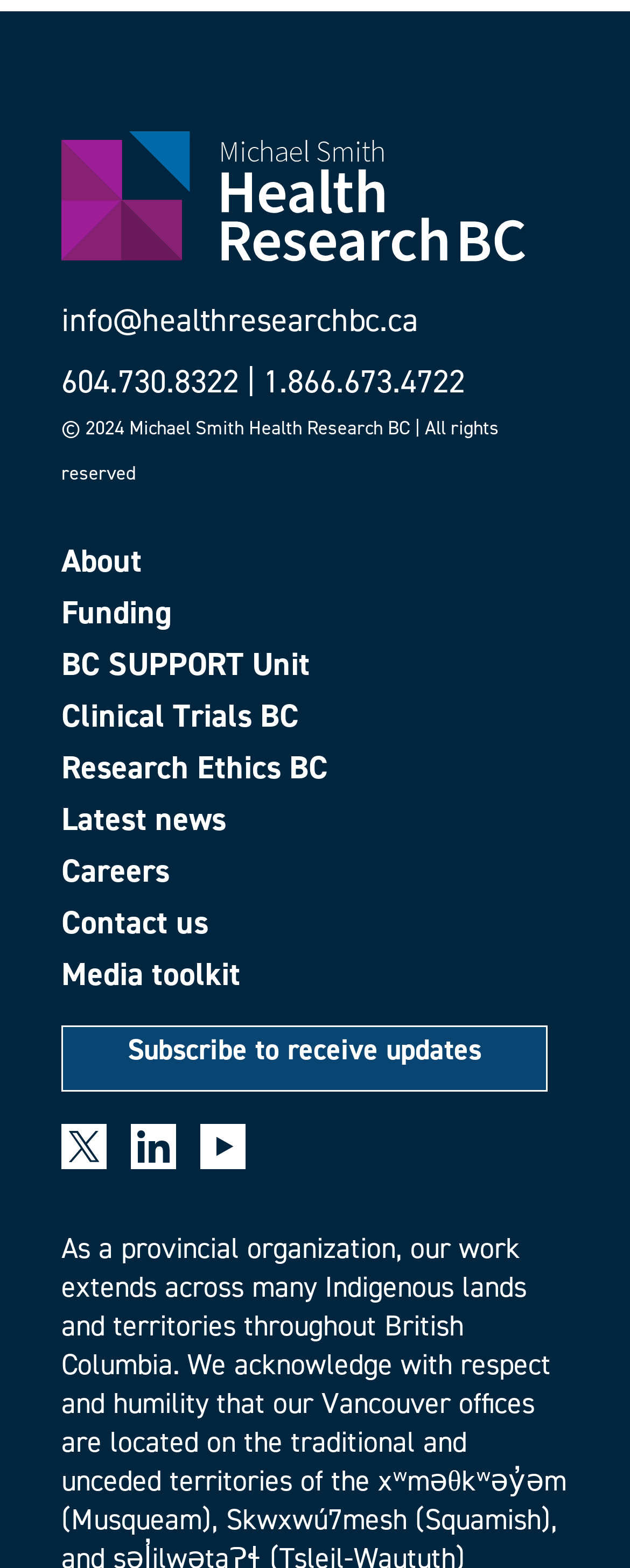By analyzing the image, answer the following question with a detailed response: What is the phone number with the area code 604?

The phone number is found in the static text element with the bounding box coordinates [0.097, 0.23, 0.379, 0.256], which is located near the top of the webpage.